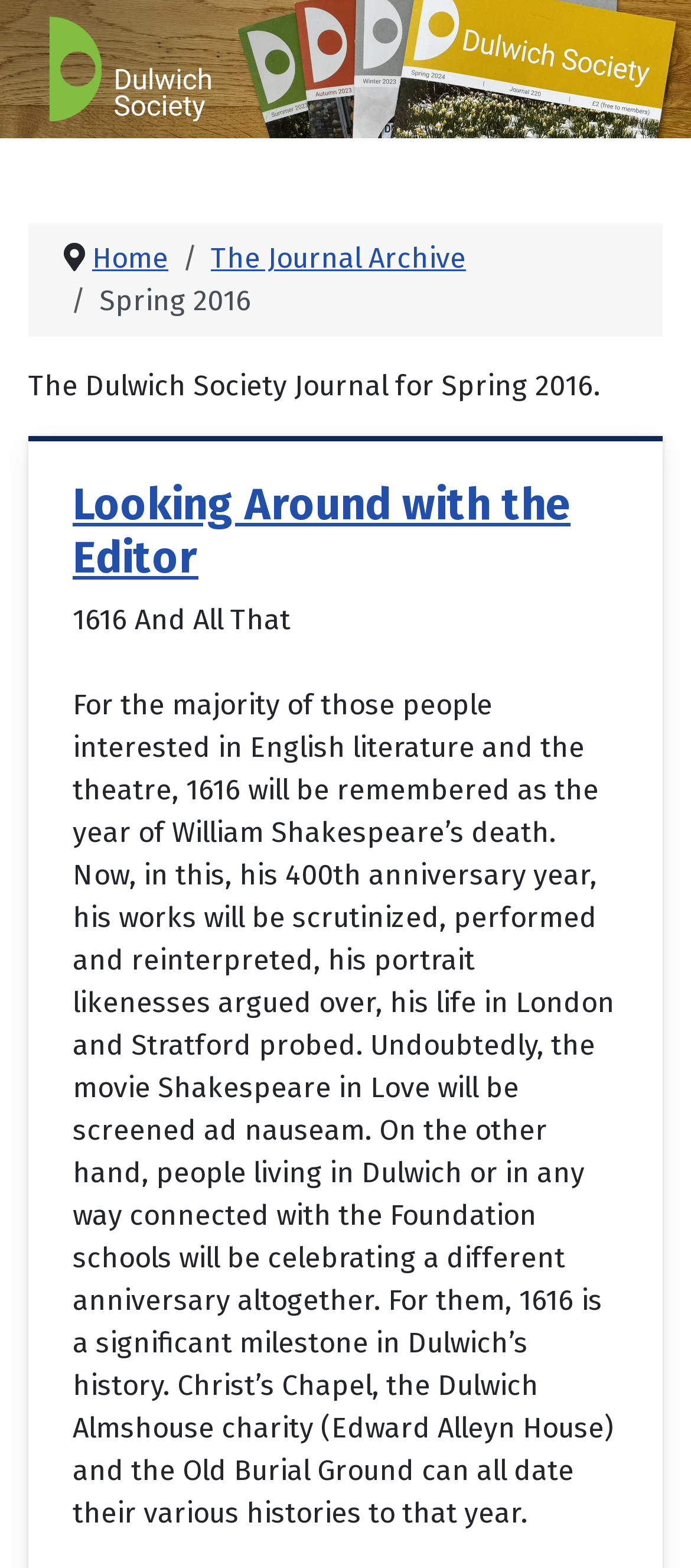Provide the bounding box coordinates for the UI element that is described by this text: "title="The Journal"". The coordinates should be in the form of four float numbers between 0 and 1: [left, top, right, bottom].

[0.0, 0.0, 1.0, 0.088]